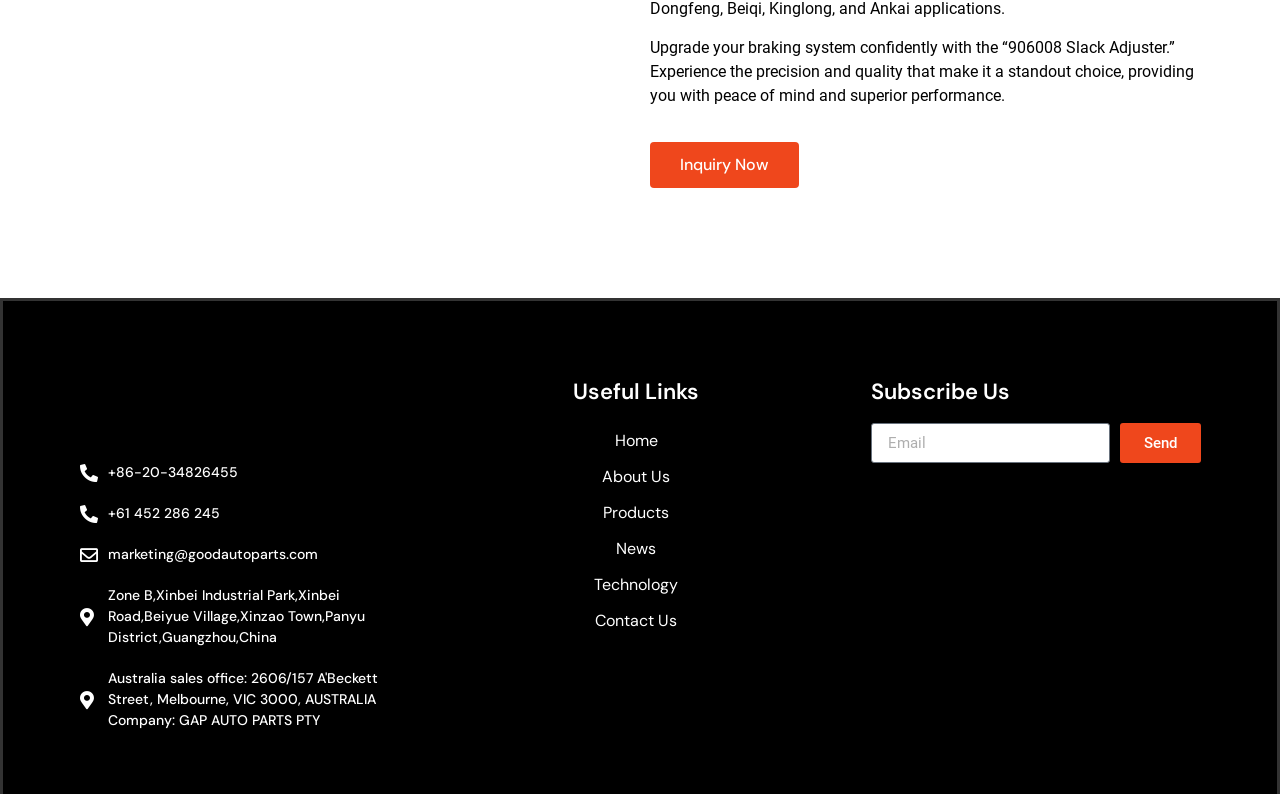Please specify the bounding box coordinates in the format (top-left x, top-left y, bottom-right x, bottom-right y), with all values as floating point numbers between 0 and 1. Identify the bounding box of the UI element described by: Home

[0.33, 0.533, 0.665, 0.578]